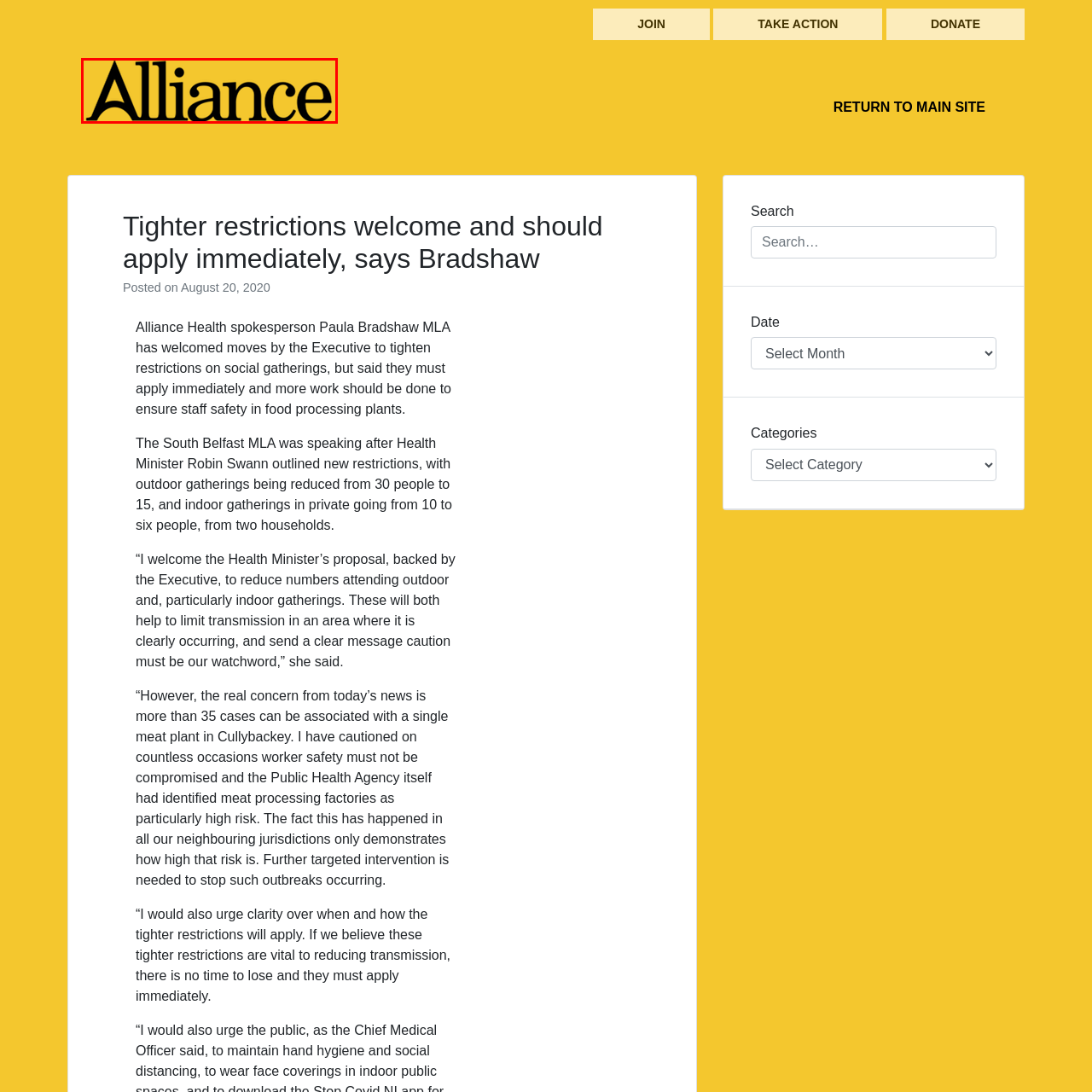What is the color of the lettering?
Look closely at the image highlighted by the red bounding box and give a comprehensive answer to the question.

The color of the lettering is black because the caption mentions that there is a strong contrast between the black lettering and the yellow backdrop.